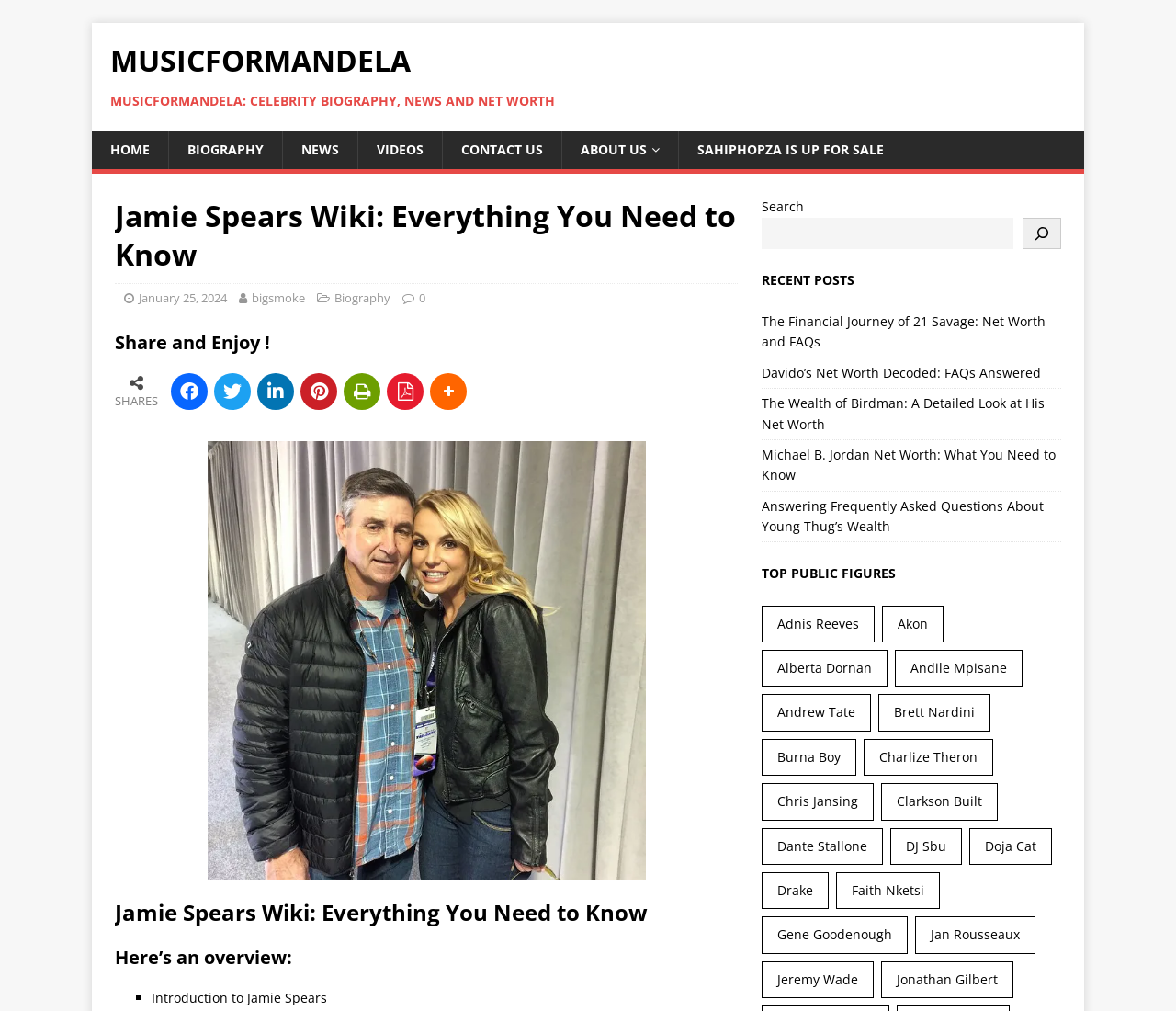Generate a thorough caption that explains the contents of the webpage.

This webpage is about Jamie Spears Wiki, providing an overview of his life, career, and rise to fame. At the top, there is a navigation menu with links to "HOME", "BIOGRAPHY", "NEWS", "VIDEOS", "CONTACT US", and "ABOUT US". Below the navigation menu, there is a header with the title "Jamie Spears Wiki: Everything You Need to Know" and a subheading "Here's an overview:". 

On the left side of the page, there is a section with a heading "Share and Enjoy!" and several social media links. Below this section, there is a long list of links to recent posts, including articles about celebrities such as 21 Savage, Davido, Birdman, Michael B. Jordan, and Young Thug. 

On the right side of the page, there is a search bar with a search button and an image of a magnifying glass. Below the search bar, there is a section with a heading "RECENT POSTS" and a list of links to articles about various celebrities. Further down, there is another section with a heading "TOP PUBLIC FIGURES" and a list of links to articles about public figures such as Adnis Reeves, Akon, Alberta Dornan, and many others.